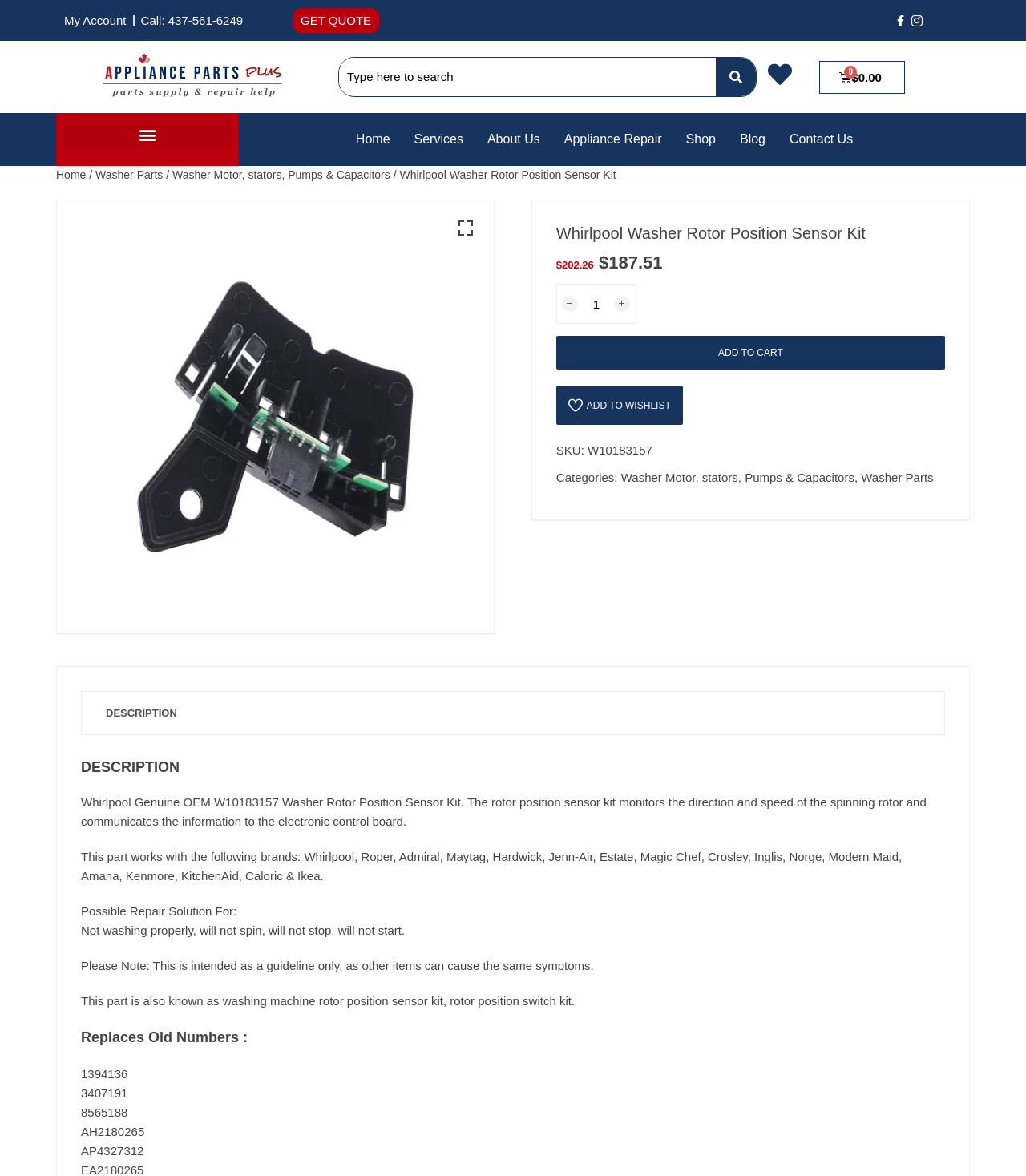Offer a meticulous description of the webpage's structure and content.

This webpage is about a Whirlpool Washer Rotor Position Sensor Kit, specifically the W10183157 model. At the top, there are several links, including "My Account", "Call: 437-561-6249", "GET QUOTE", and a search bar with a search button. Below the search bar, there is a navigation menu with links to "Home", "Services", "About Us", "Appliance Repair", "Shop", "Blog", and "Contact Us".

On the left side, there is a breadcrumb navigation menu showing the path "Home / Washer Parts / Washer Motor, stators, Pumps & Capacitors / Whirlpool Washer Rotor Position Sensor Kit". Below the breadcrumb menu, there is a large image of the product, accompanied by a heading with the product name and a brief description.

To the right of the image, there are several buttons and links, including "ADD TO CART", "ADD TO WISHLIST", and a quantity selector. Below these buttons, there is a section with product details, including the SKU, categories, and a description of the product.

The description section is divided into several tabs, with the "DESCRIPTION" tab selected by default. This tab contains a detailed description of the product, including its function, compatible brands, and possible repair solutions. There are also sections for "Replaces Old Numbers" and additional product information.

Overall, the webpage is focused on providing detailed information about the Whirlpool Washer Rotor Position Sensor Kit, including its features, compatibility, and potential uses.